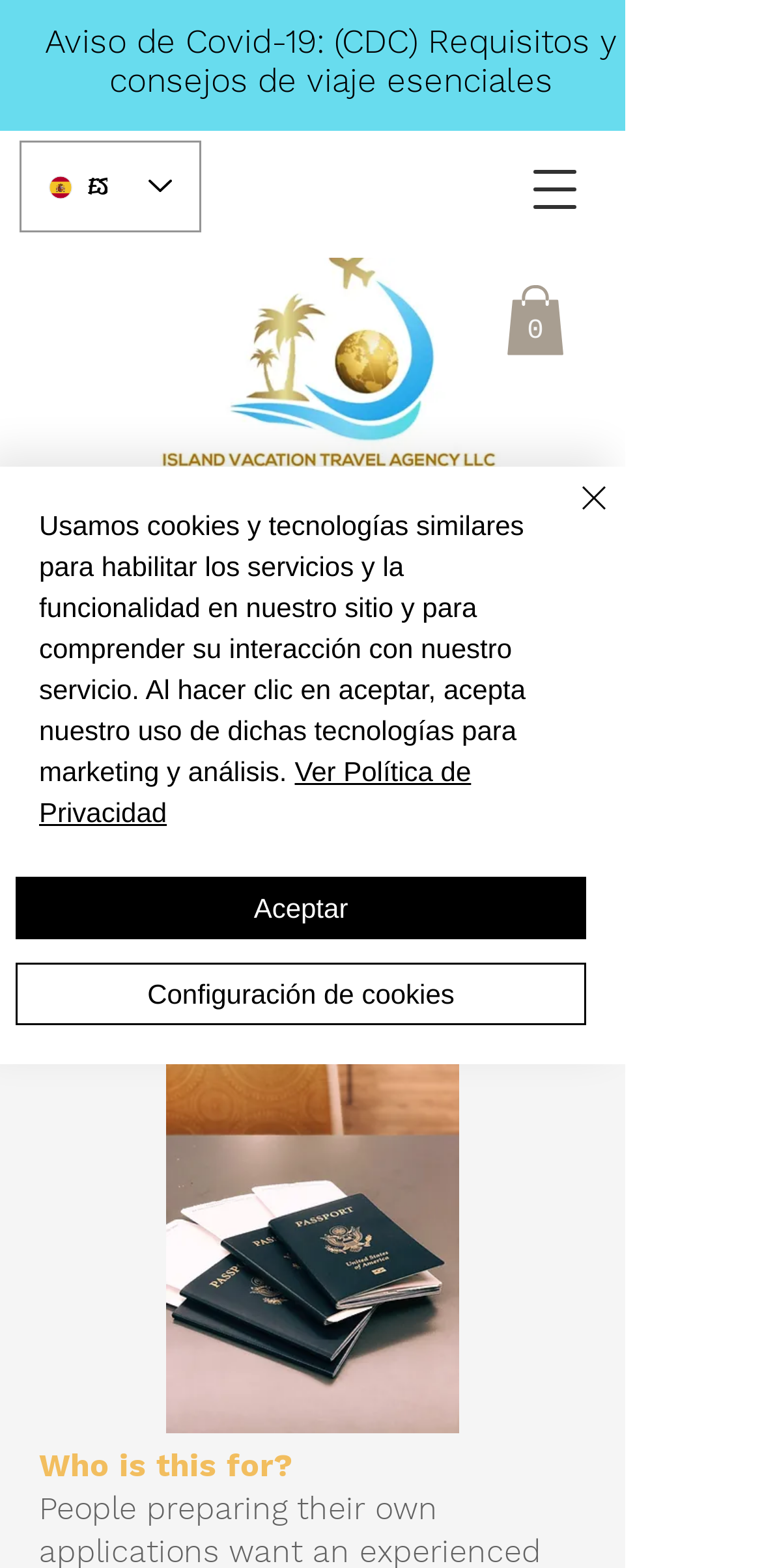Describe the entire webpage, focusing on both content and design.

This webpage is about visa assistance for traveling to the United States, provided by Island Vacation Travel Agency LLC. At the top, there is a COVID-19 travel advisory notice with a link to learn more. Below it, there is a language selector with the option to switch to Spanish, currently selected. 

To the right of the language selector, the Island Vacation Travel Agency LLC logo is displayed. Above the logo, there is a "Share" button and a Twitter sharing option. 

On the top-right corner, there is a cart icon with 0 items. Next to it, a navigation menu button is located. When clicked, it opens a dialog with a USA flag image, headings for "Visa Assistance", and a description of the service provided. 

Below the navigation menu button, there is a section with a heading "Visa Assistance" and a subheading describing the professional guidance offered for immigration application processes. An image of a stack of USA passports is displayed below. 

Further down, there is a question "Who is this for?" and a Wix Chat iframe. On the right side, there is a "Quick Actions" button. 

At the bottom of the page, a cookie policy alert is displayed, informing users about the use of cookies and technologies for marketing and analysis. There are buttons to accept, configure cookies, or close the alert. A link to the privacy policy is also provided.